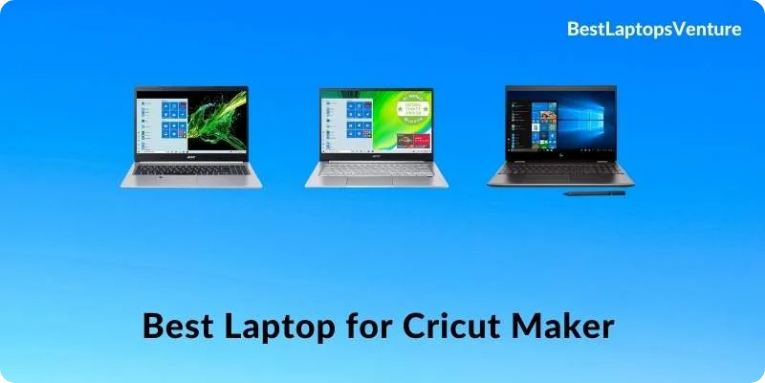What is the branding displayed in the top right corner?
Refer to the image and provide a one-word or short phrase answer.

BestLaptopsVenture